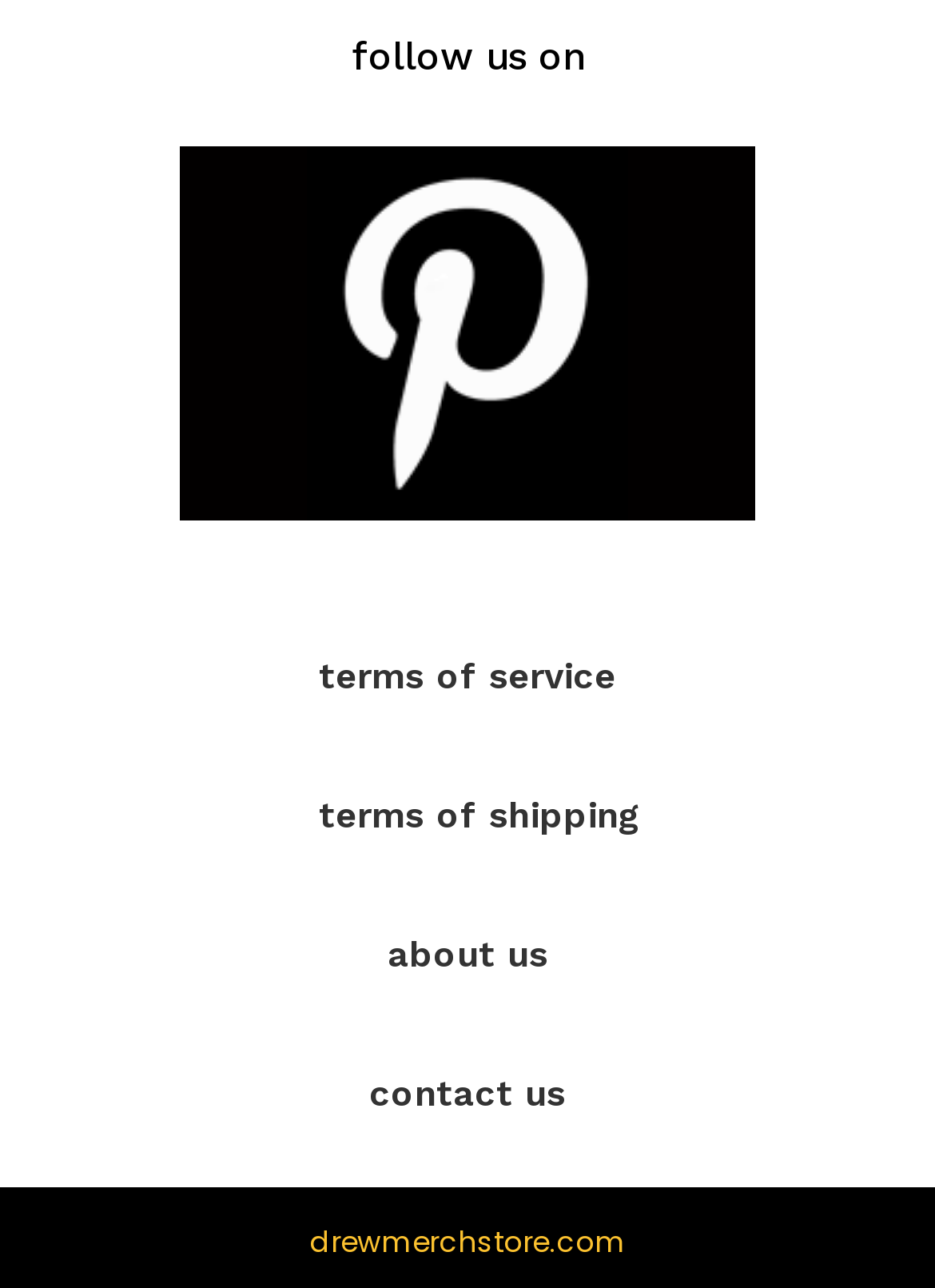Refer to the screenshot and give an in-depth answer to this question: How many links are there in the footer section?

I counted the number of links in the footer section by looking at the links 'follow us on', 'terms of service', 'terms of shipping', 'about us', and 'contact us'. There are 5 links in total.